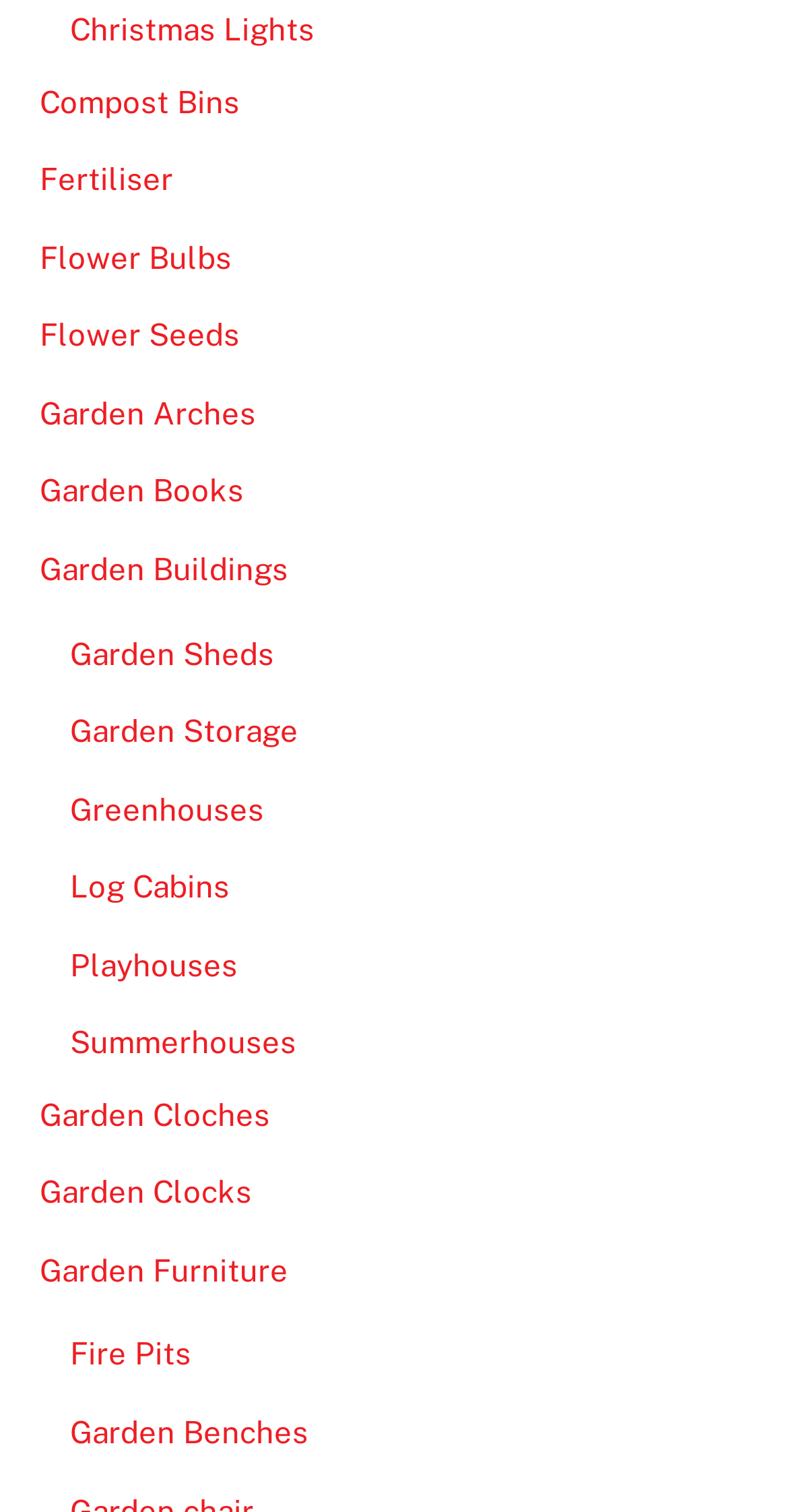Respond to the question below with a single word or phrase: How many links are related to outdoor furniture?

2